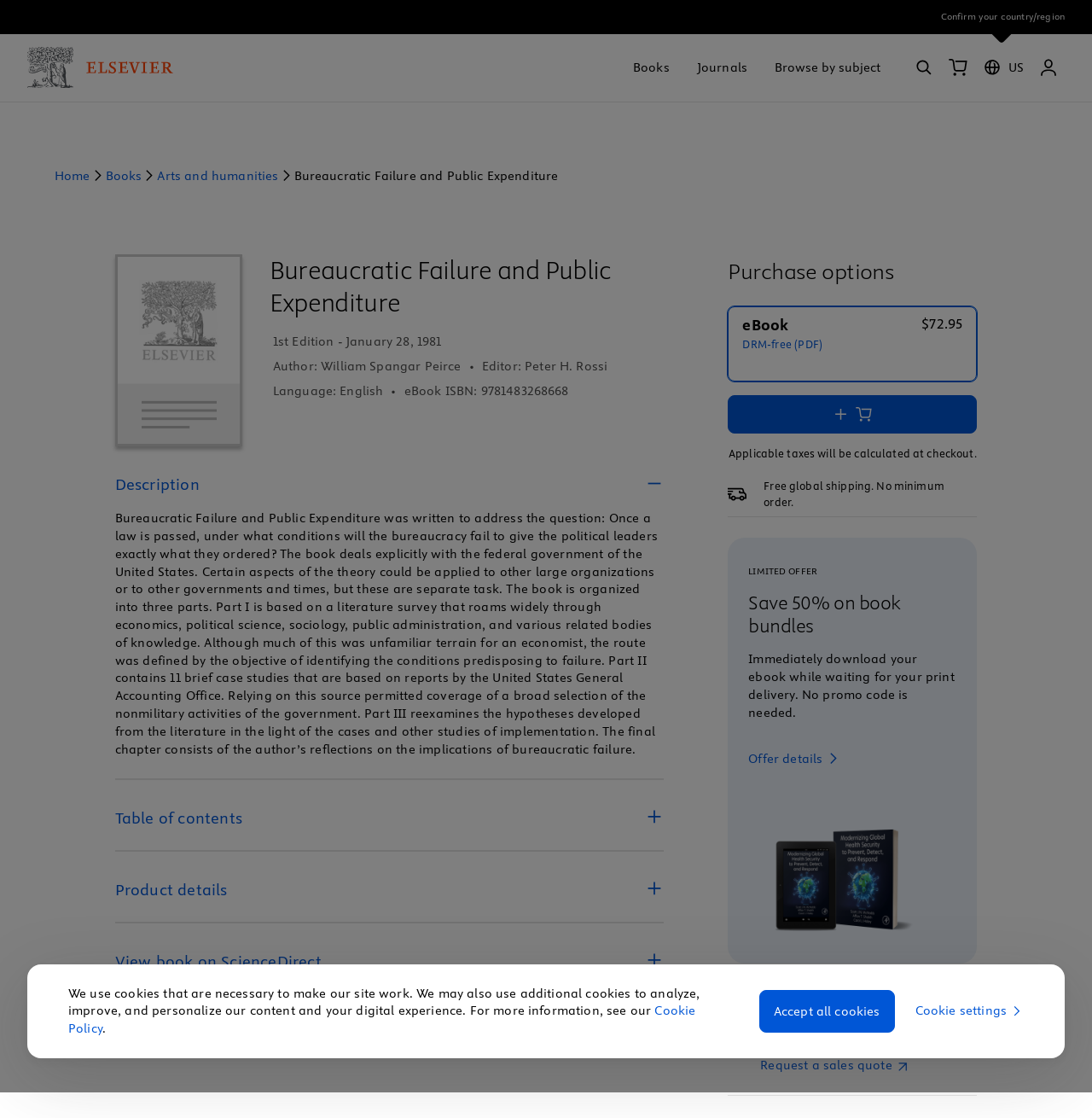Please analyze the image and provide a thorough answer to the question:
Who is the author of the book?

I found the author's name by looking at the static text element on the webpage, which is 'Author: William Spangar Peirce'.